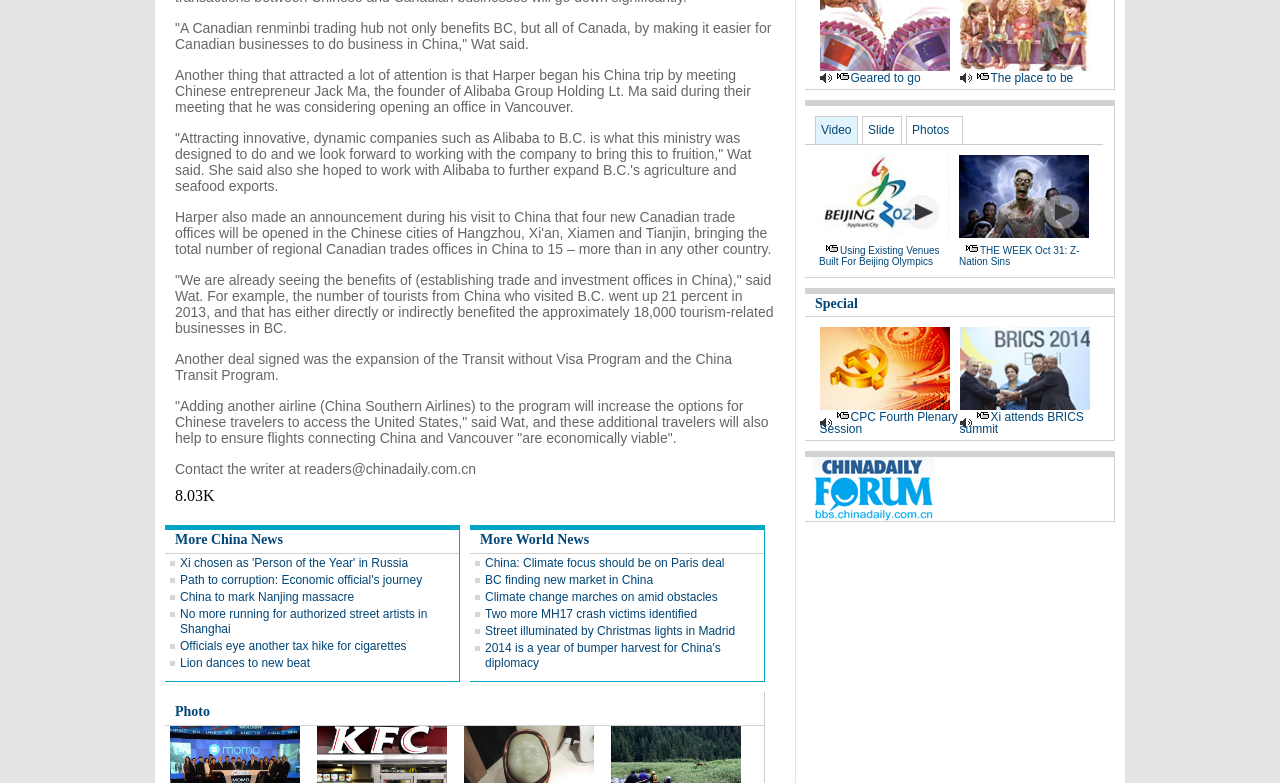Locate the bounding box coordinates of the element I should click to achieve the following instruction: "Explore 'Geared to go'".

[0.664, 0.091, 0.719, 0.109]